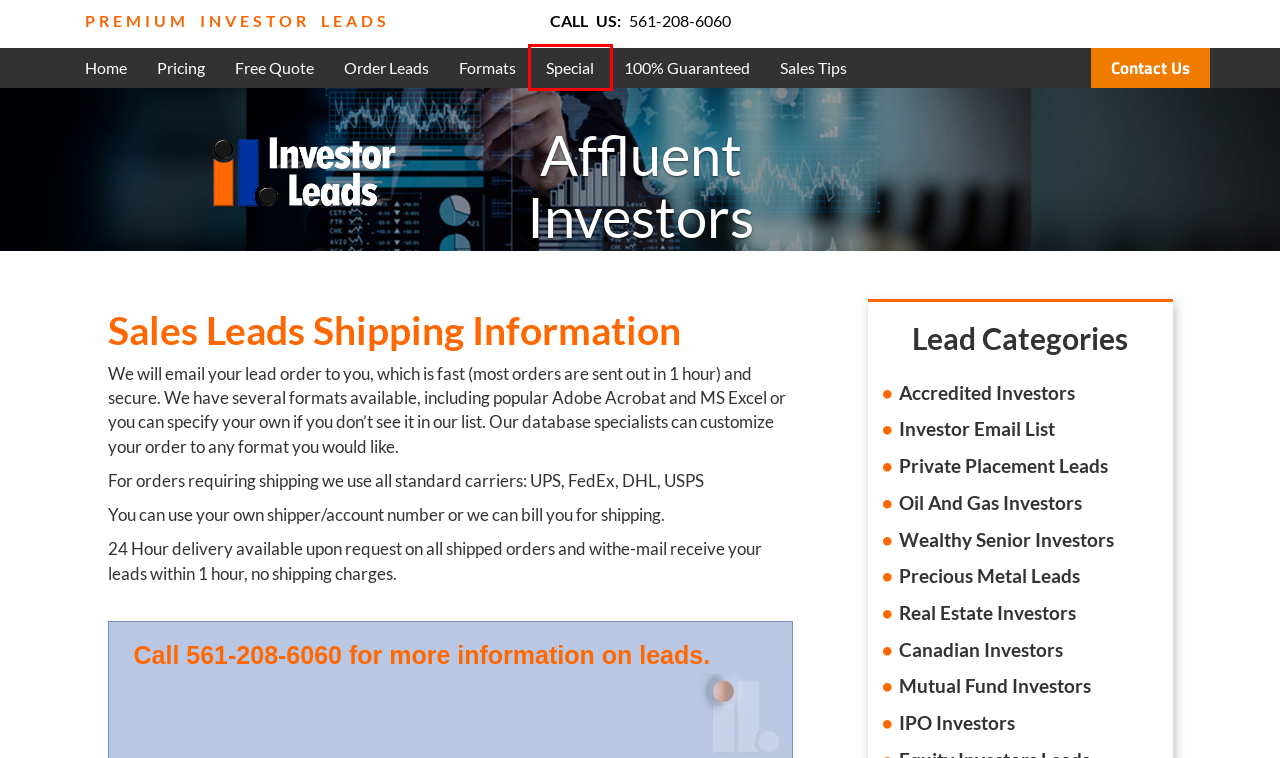Given a screenshot of a webpage with a red bounding box highlighting a UI element, determine which webpage description best matches the new webpage that appears after clicking the highlighted element. Here are the candidates:
A. Investor Lead Pricing - 100% Accuracy Guaranteed List - Investor Leads
B. Investor Email List - Investor Leads | Call 561-208-6060
C. Premium Oil and Gas Investor Leads - Investor Leads | Call 561-208-6060
D. Sales Leads Format - Investor Leads | Call 561-208-6060
E. Order Investor Leads Online - Investor Leads - 561-208-6060
F. Accredited Investor Leads and Lists - Investor Leads | Call 561-208-6060
G. Real Estate Investor Leads - Investor Leads | Call 561-208-6060
H. Free Leads Special Every Week - Investor Leads | Call 561-208-6060

H